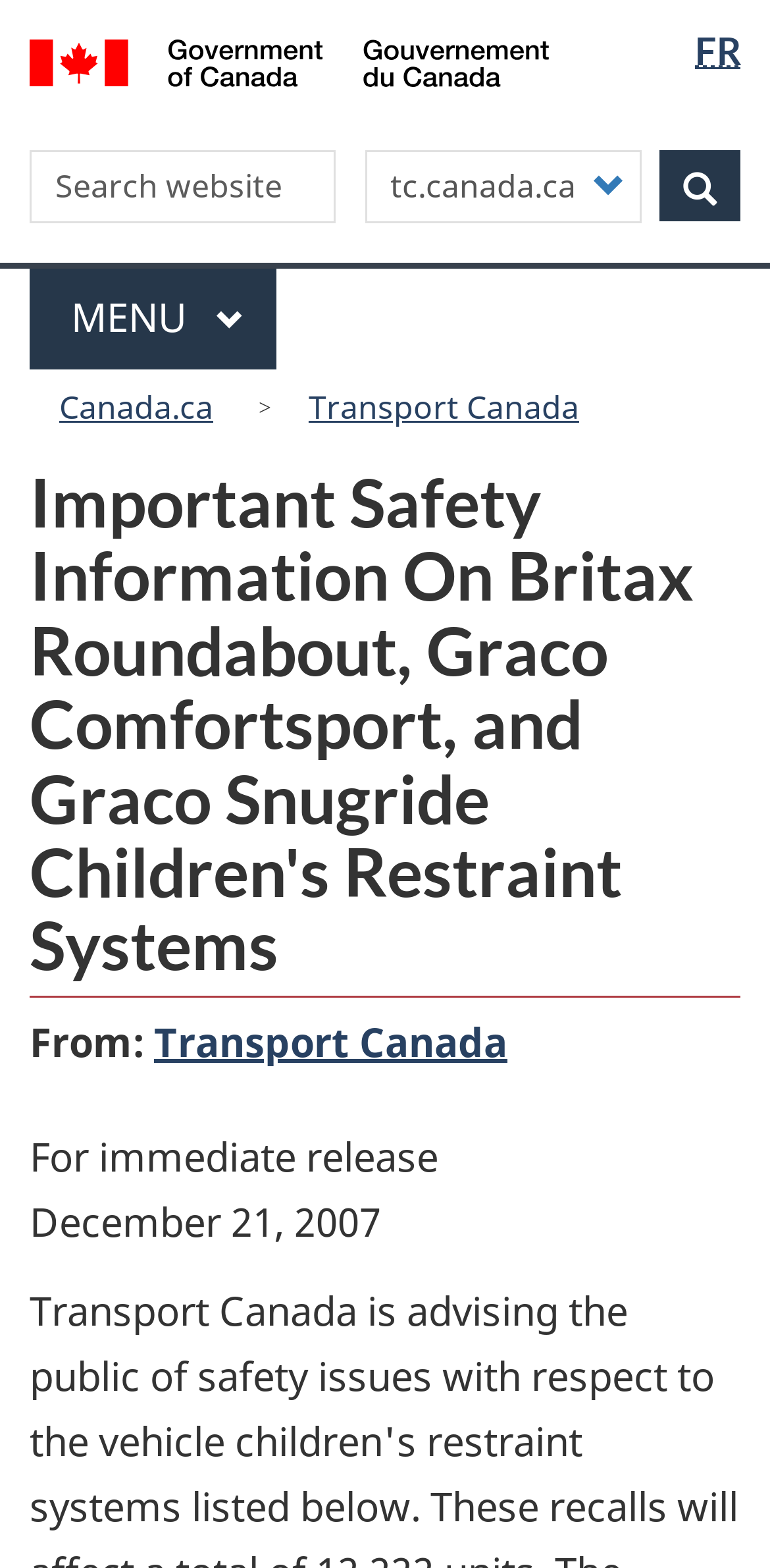What is the title or heading displayed on the webpage?

Important Safety Information On Britax Roundabout, Graco Comfortsport, and Graco Snugride Children's Restraint Systems